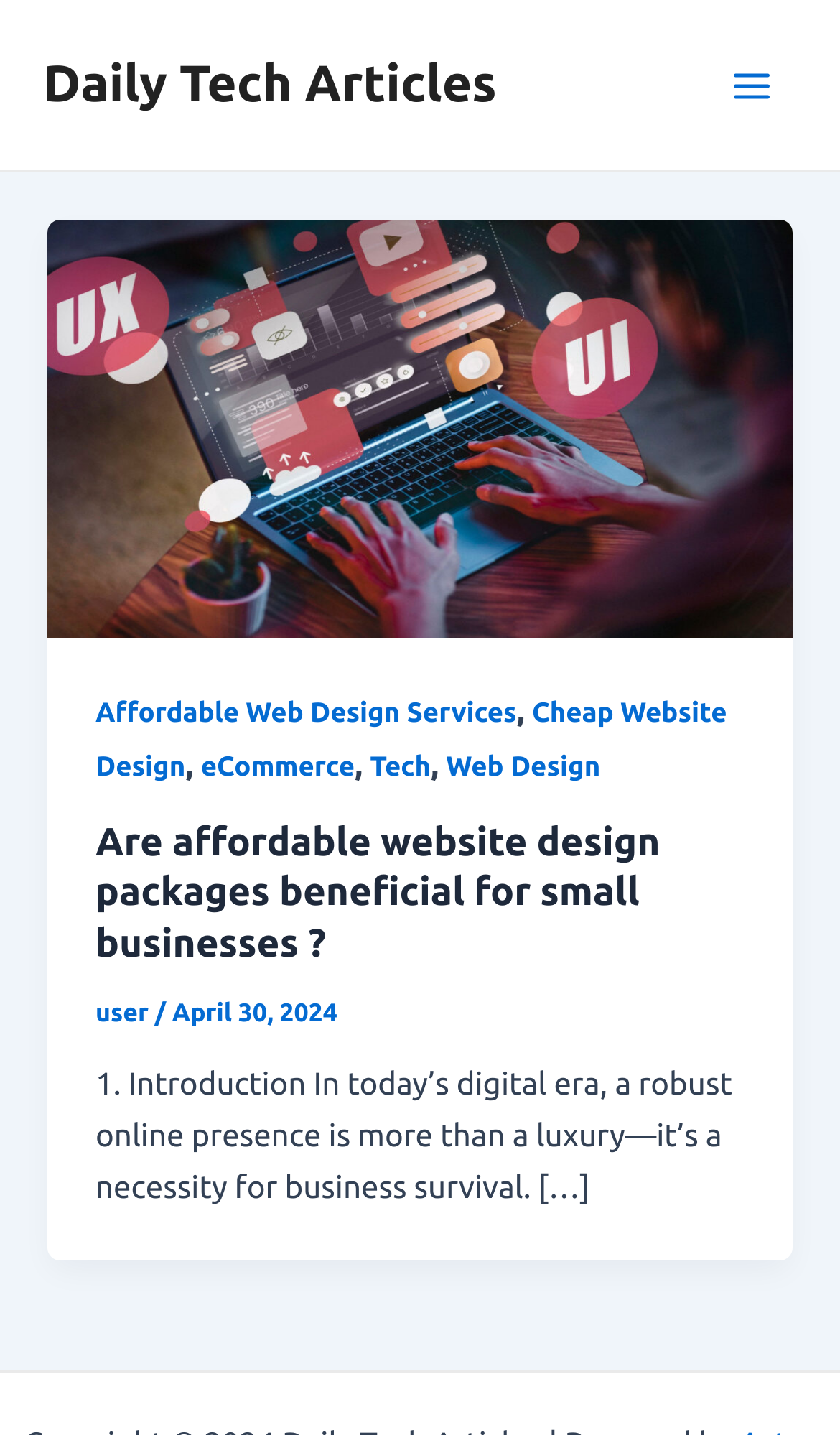Given the element description Web Design, identify the bounding box coordinates for the UI element on the webpage screenshot. The format should be (top-left x, top-left y, bottom-right x, bottom-right y), with values between 0 and 1.

[0.531, 0.524, 0.715, 0.545]